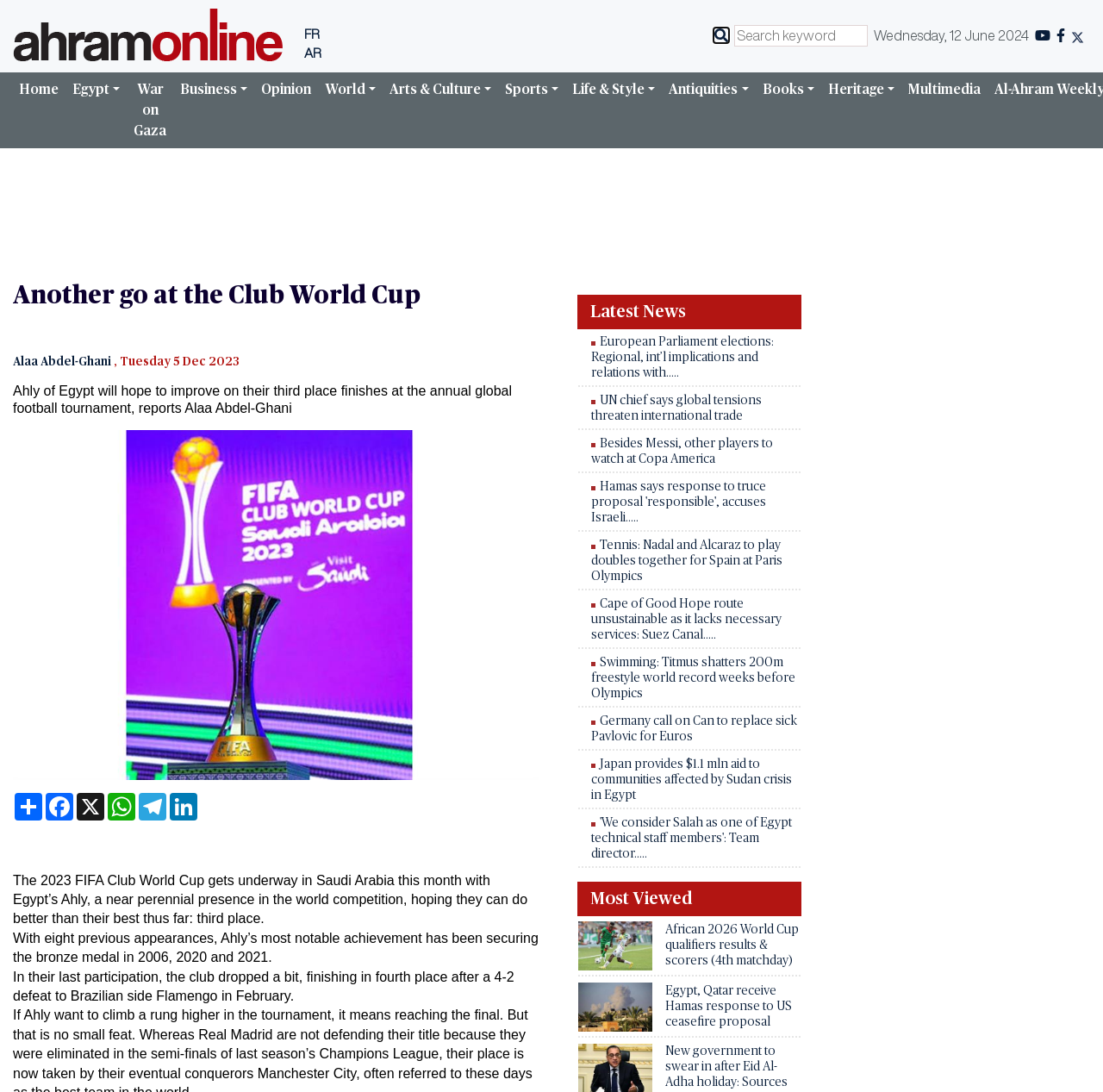What is the name of the football tournament?
Could you please answer the question thoroughly and with as much detail as possible?

The answer can be found in the image description 'The 2023 FIFA Club World Cup' and also in the article text 'Ahly of Egypt will hope to improve on their third place finishes at the annual global football tournament, reports Alaa Abdel-Ghani'.